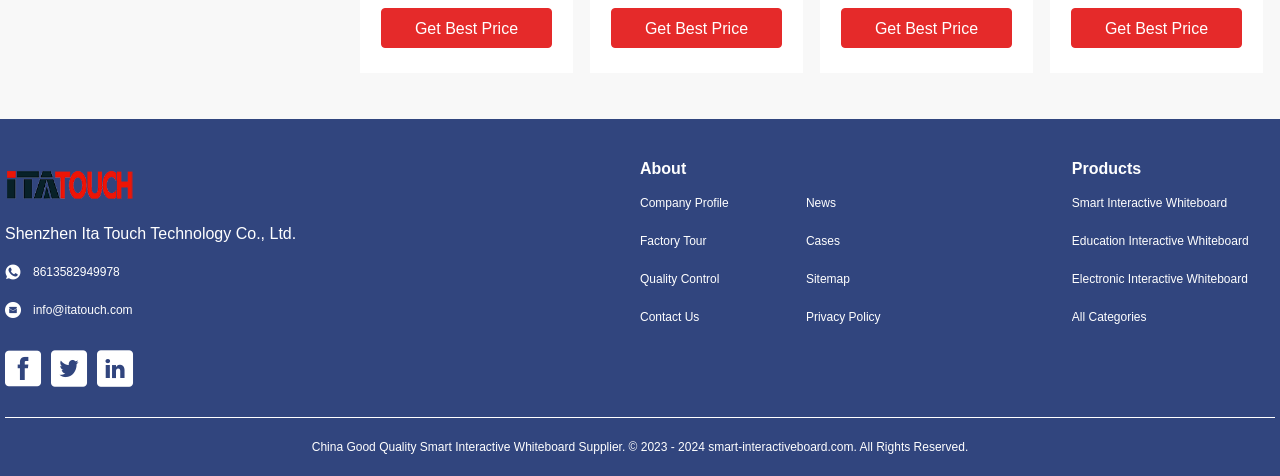Highlight the bounding box coordinates of the element you need to click to perform the following instruction: "View All Categories of products."

[0.837, 0.647, 0.996, 0.685]